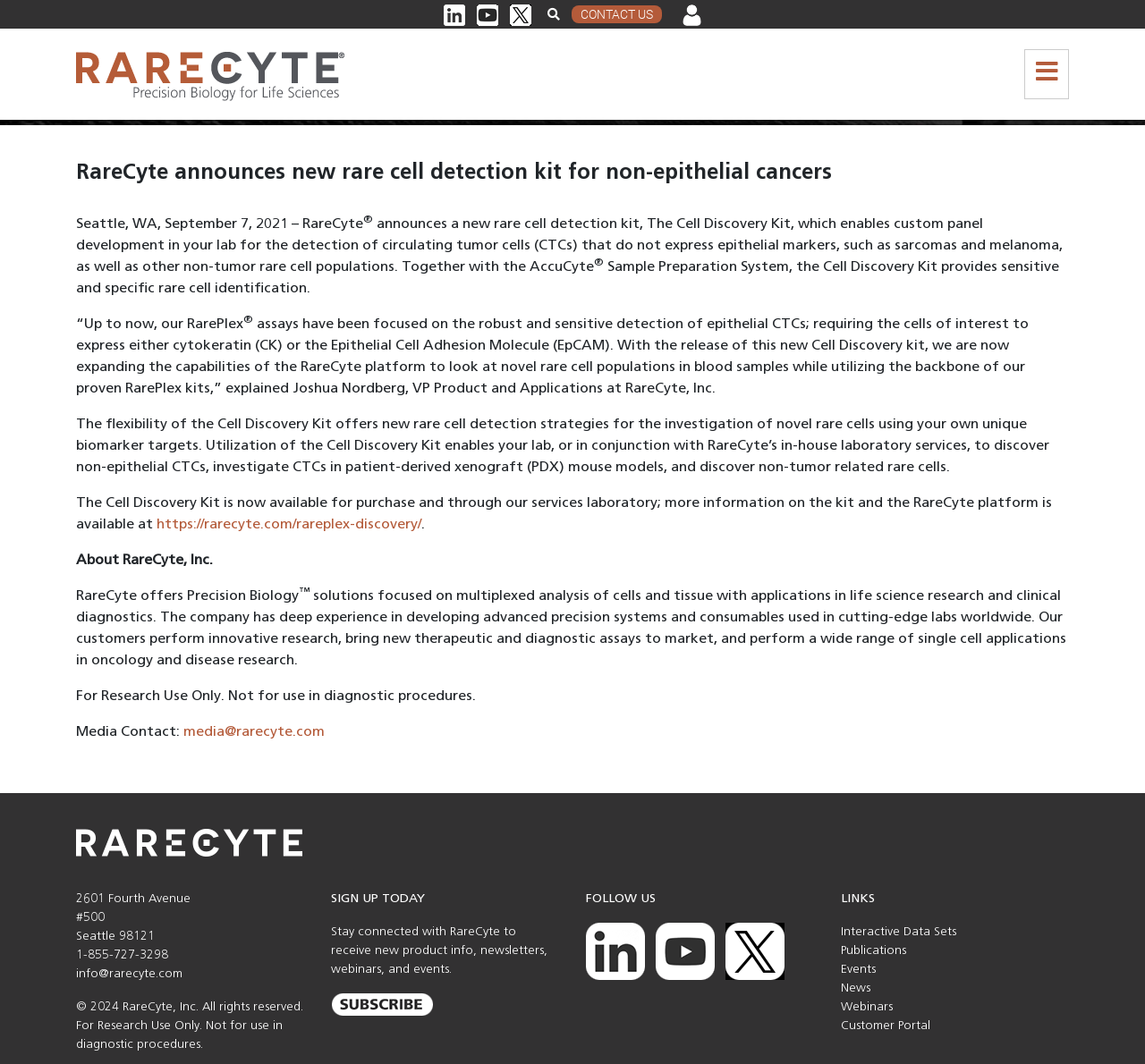Please identify the bounding box coordinates of the area that needs to be clicked to fulfill the following instruction: "Click the link to sign up for newsletters and events."

[0.289, 0.938, 0.378, 0.95]